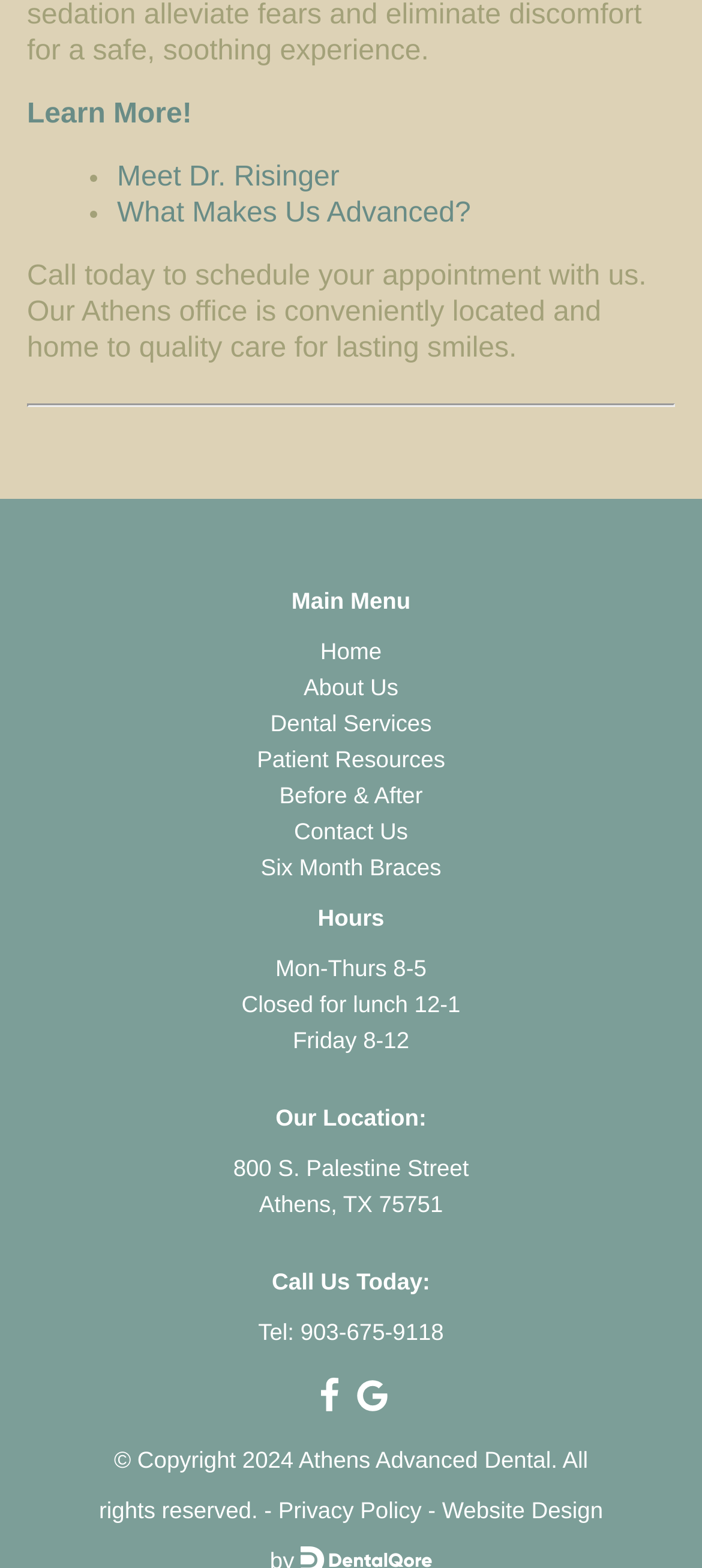Please study the image and answer the question comprehensively:
What is the purpose of the 'Before & After' link?

The link element 'Before & After' is likely to lead to a page showcasing before and after photos of dental treatments or procedures, allowing users to view the results of the services provided by Athens Advanced Dental.